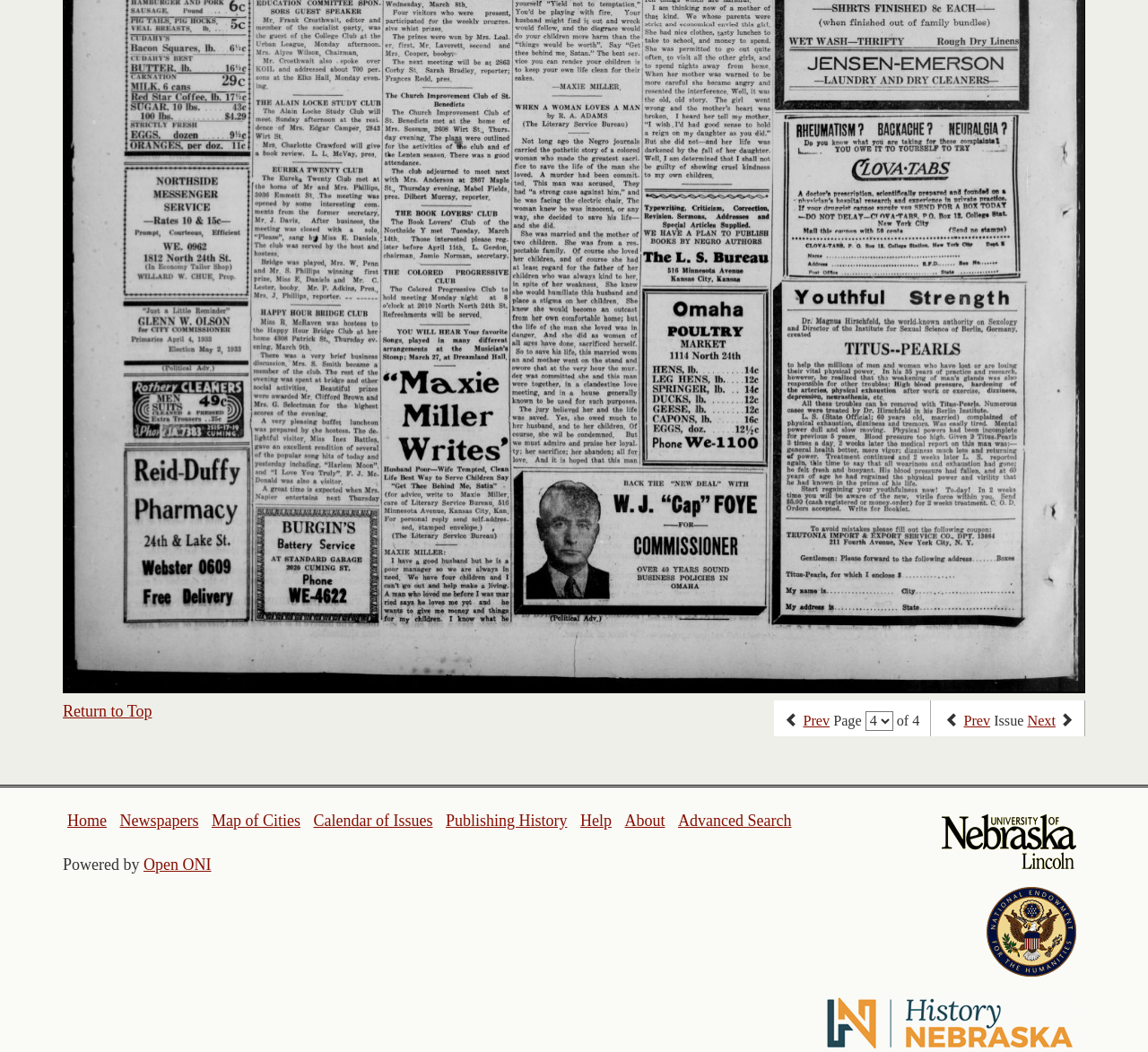Identify the bounding box coordinates of the region that needs to be clicked to carry out this instruction: "Go to previous page". Provide these coordinates as four float numbers ranging from 0 to 1, i.e., [left, top, right, bottom].

[0.7, 0.677, 0.723, 0.693]